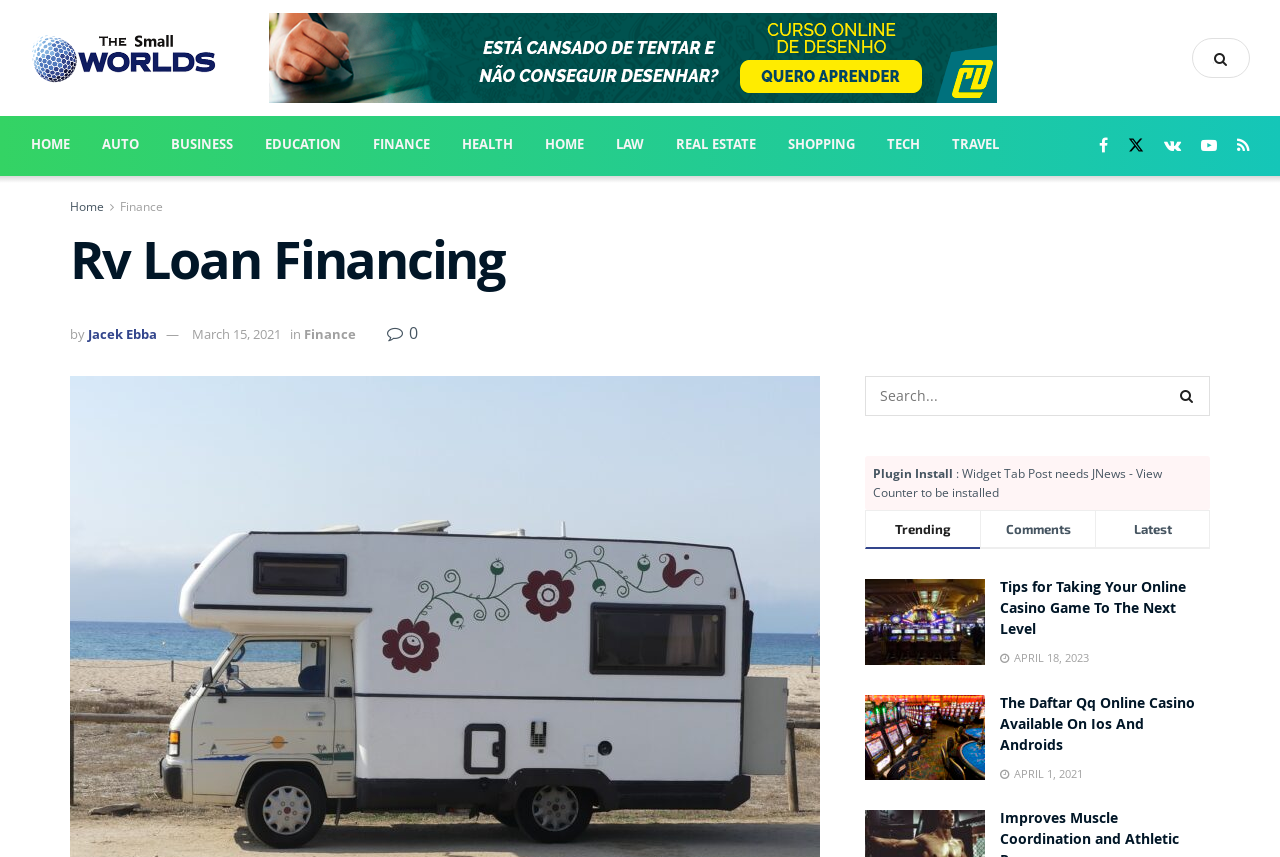Describe all the significant parts and information present on the webpage.

This webpage is about RV loan financing and appears to be a blog or news article website. At the top left, there is a logo with the text "The Sm All Worlds" and an image with the same name. Next to it, there is an advertisement link with an image. On the top right, there is a search bar with a search button.

Below the logo, there is a navigation menu with links to various categories such as HOME, AUTO, BUSINESS, EDUCATION, FINANCE, HEALTH, HOME, LAW, REAL ESTATE, SHOPPING, TECH, and TRAVEL. 

The main content of the webpage is divided into two sections. The first section has a heading "Rv Loan Financing" and a subheading "by Jacek Ebba" with the date "March 15, 2021". Below it, there is a link to the category "Finance" and a rating icon with the text "0".

The second section appears to be a list of trending articles or news. There are three tabs: "Trending", "Comments", and "Latest". Below these tabs, there are two articles with images and headings. The first article is "Tips for Taking Your Online Casino Game To The Next Level" with a date "APRIL 18, 2023", and the second article is "The Daftar Qq Online Casino Available On Ios And Androids" with a date "APRIL 1, 2021". 

At the bottom of the webpage, there is a notification about a plugin installation and a widget tab post that needs JNews - View Counter to be installed.